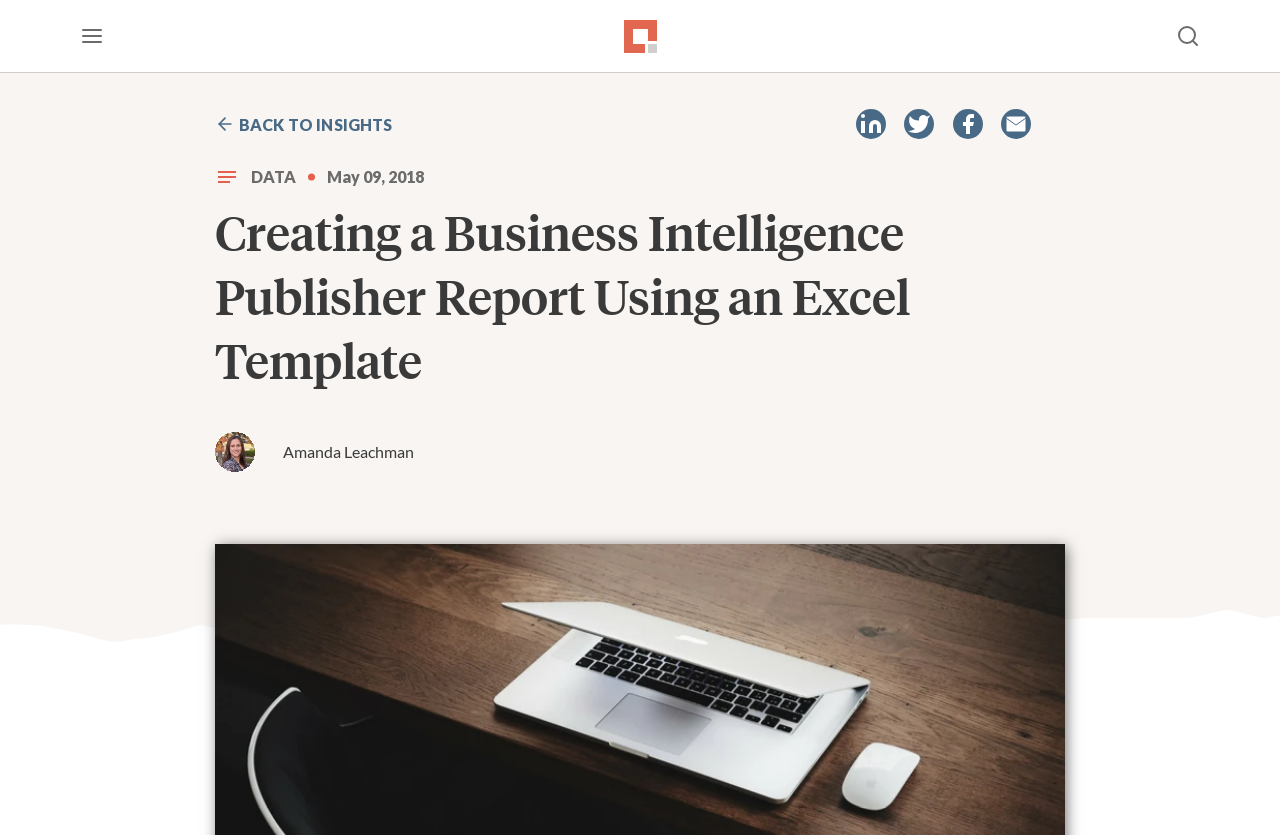Give a full account of the webpage's elements and their arrangement.

The webpage appears to be a blog post or article page from a technology consulting firm, Credera. At the top left corner, there is a menu icon, and next to it, a link to go back to the homepage, accompanied by the Credera logo. On the top right corner, there is a button with no text, likely a search or navigation button.

Below the top navigation bar, there are social media sharing buttons, including LinkedIn, Twitter, Facebook, and an email sharing option. These buttons are aligned horizontally and are positioned near the top of the page.

To the left of the social media buttons, there is a link to go back to the insights section. Above this link, there is a small image, likely an icon. Below the link, there is a series of images, possibly representing data or analytics, with a static text "DATA" next to them.

Further down, there is a heading that reads "Creating a Business Intelligence Publisher Report Using an Excel Template", which is likely the title of the article. Below the heading, there is an image of a person, likely the author of the article, Amanda Leachman, along with the publication date, May 09, 2018.

The rest of the page is likely filled with the article content, but the accessibility tree does not provide the text of the article.